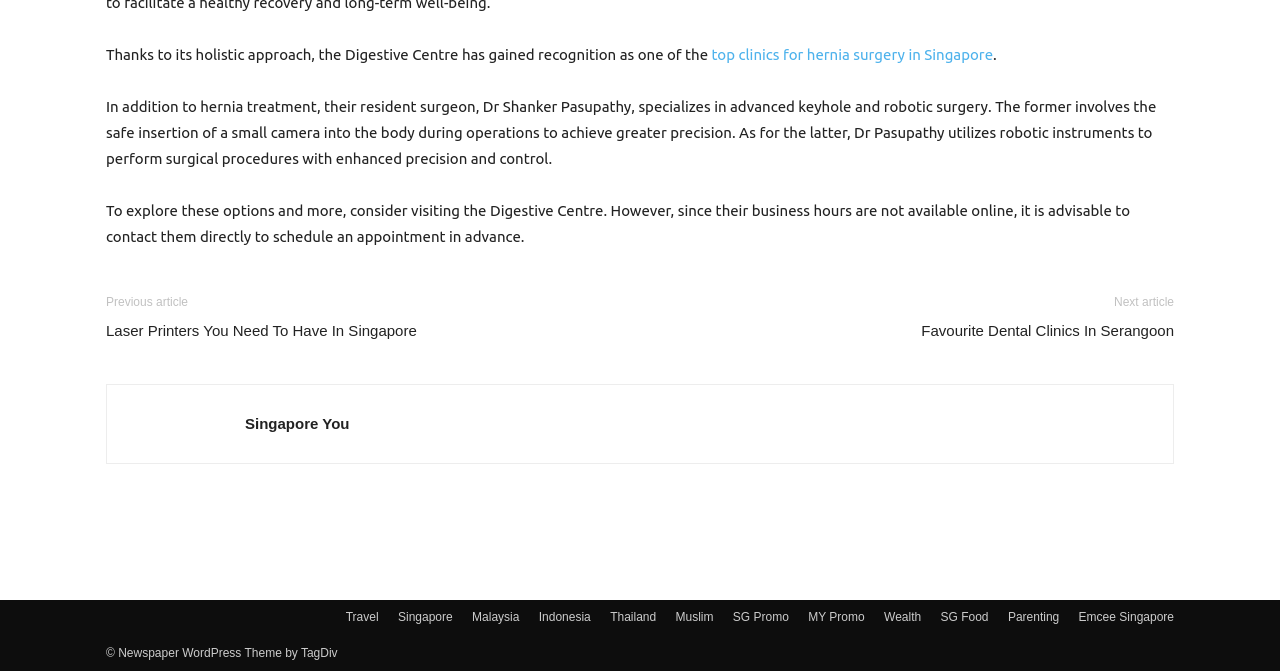For the element described, predict the bounding box coordinates as (top-left x, top-left y, bottom-right x, bottom-right y). All values should be between 0 and 1. Element description: Singapore

[0.311, 0.907, 0.354, 0.933]